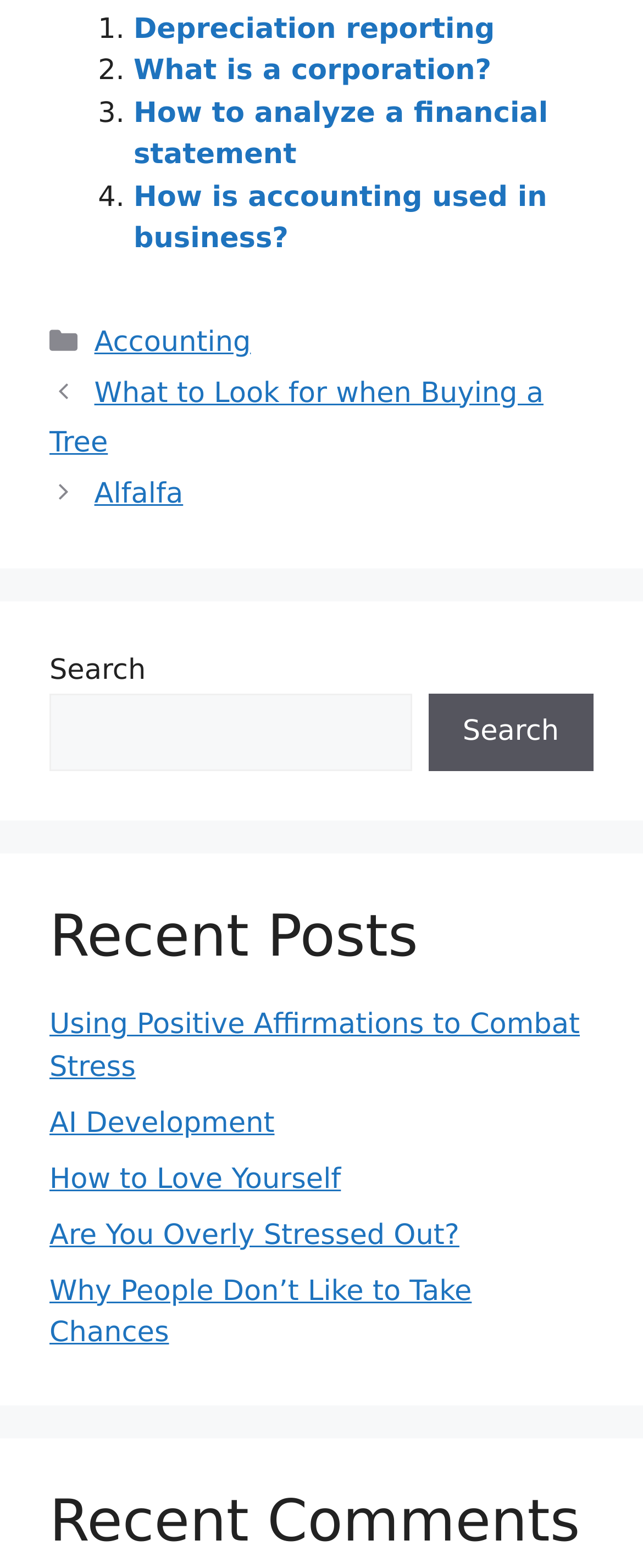Answer the question below using just one word or a short phrase: 
How many recent posts are listed?

5